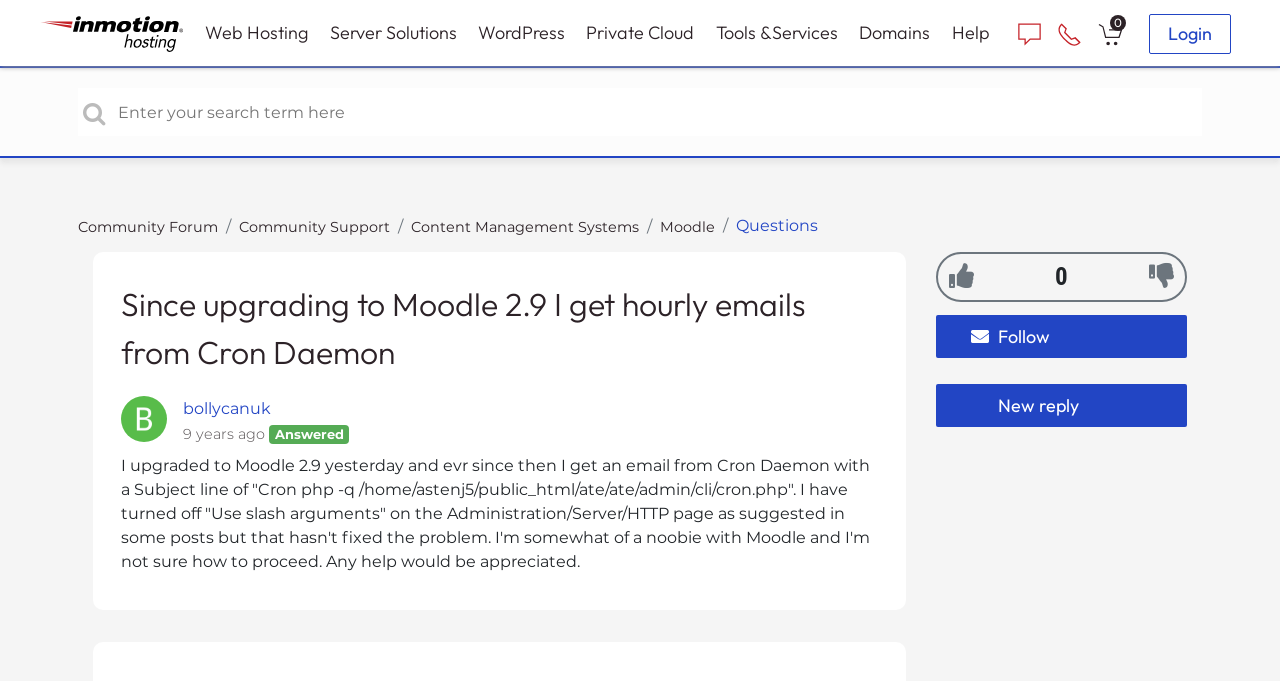Refer to the image and provide a thorough answer to this question:
What is the date of the post?

The date of the post can be found below the avatar image, where it is written 'May 13, 2015 7:43 p.m.'.